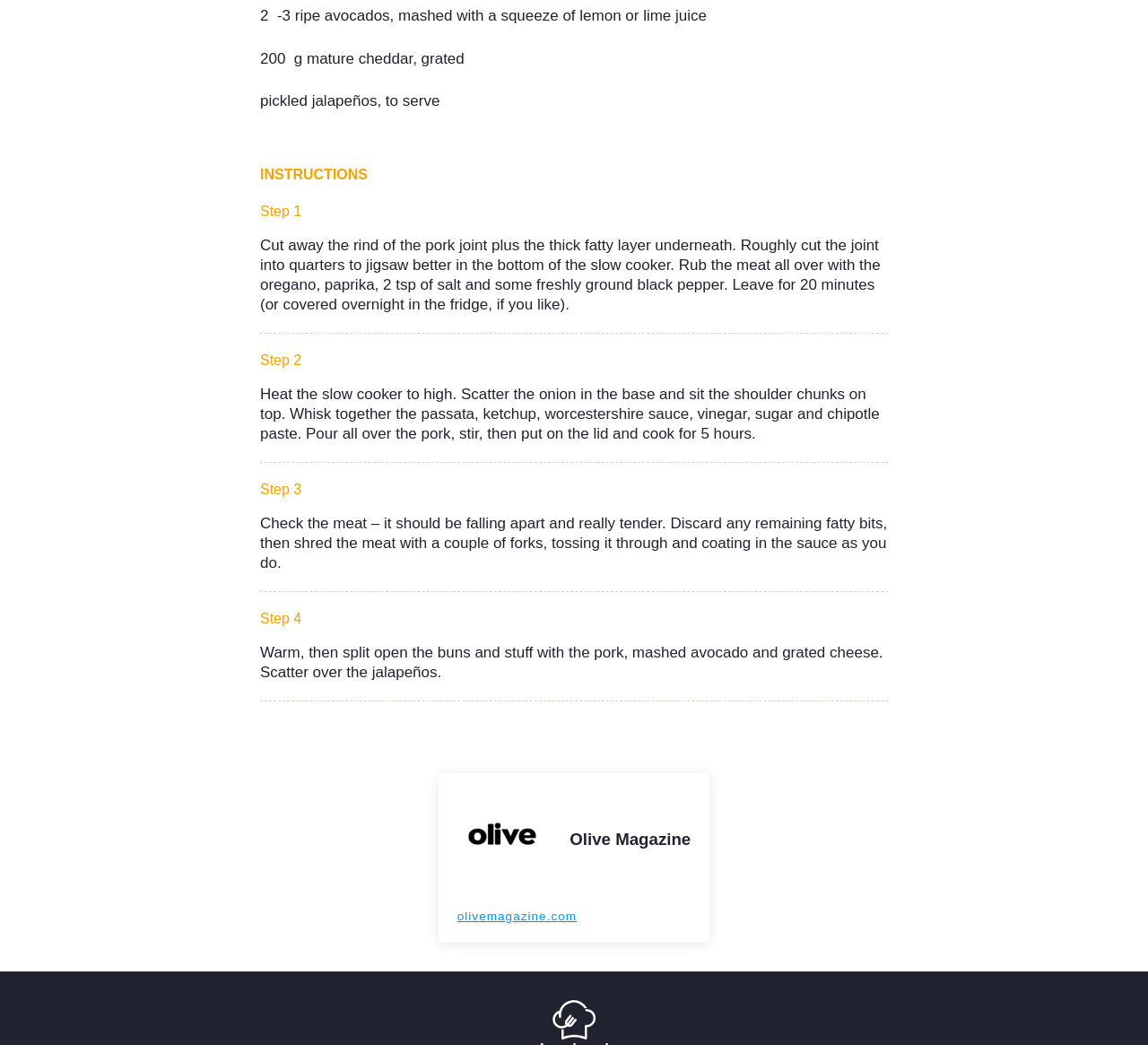What is the purpose of the slow cooker?
Please provide a comprehensive answer based on the contents of the image.

According to the instructions, the slow cooker is used to cook the pork joint, specifically in Step 2, where it is mentioned to heat the slow cooker to high and cook for 5 hours.